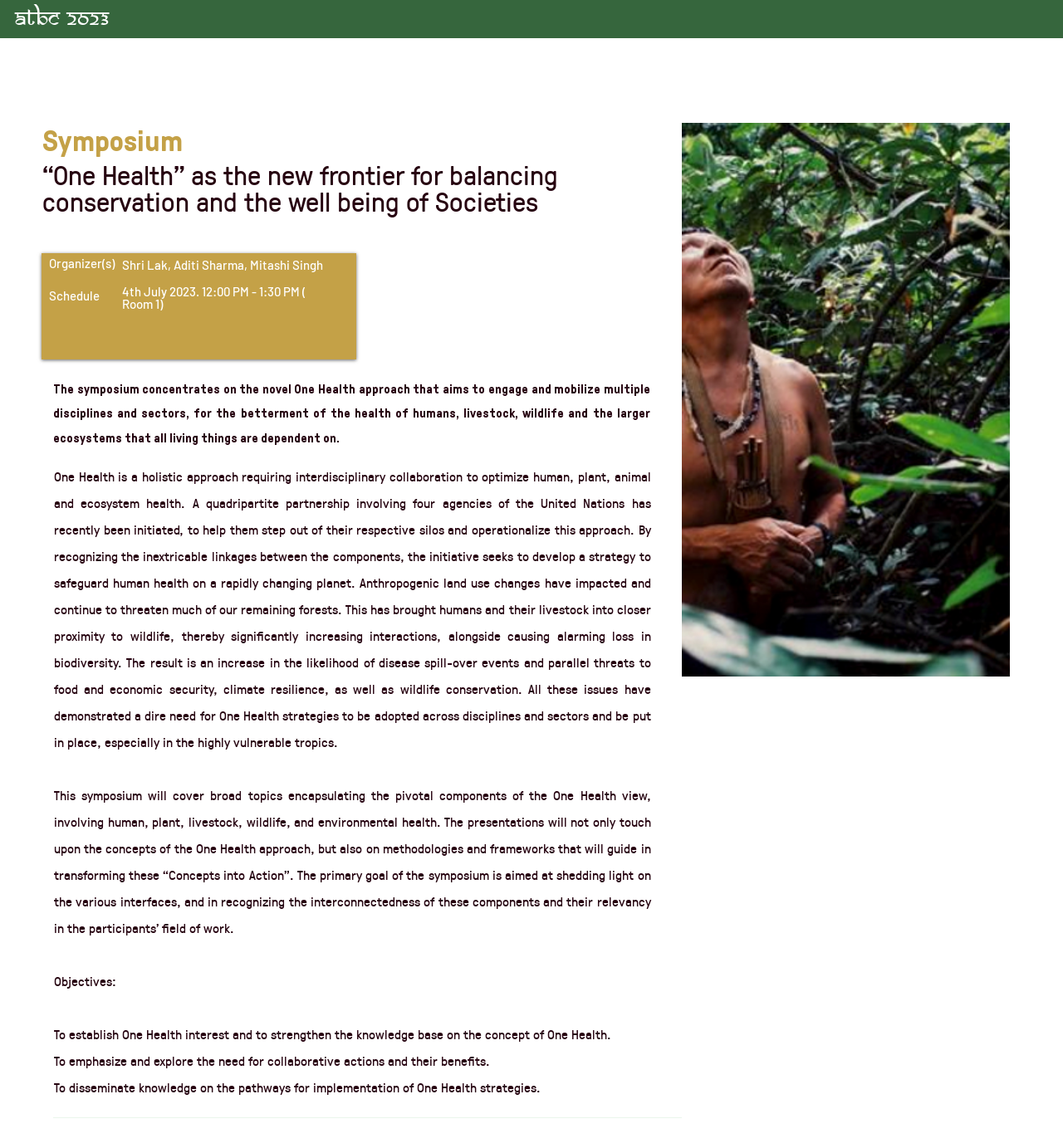Please specify the bounding box coordinates of the area that should be clicked to accomplish the following instruction: "Click on Home". The coordinates should consist of four float numbers between 0 and 1, i.e., [left, top, right, bottom].

[0.15, 0.001, 0.203, 0.03]